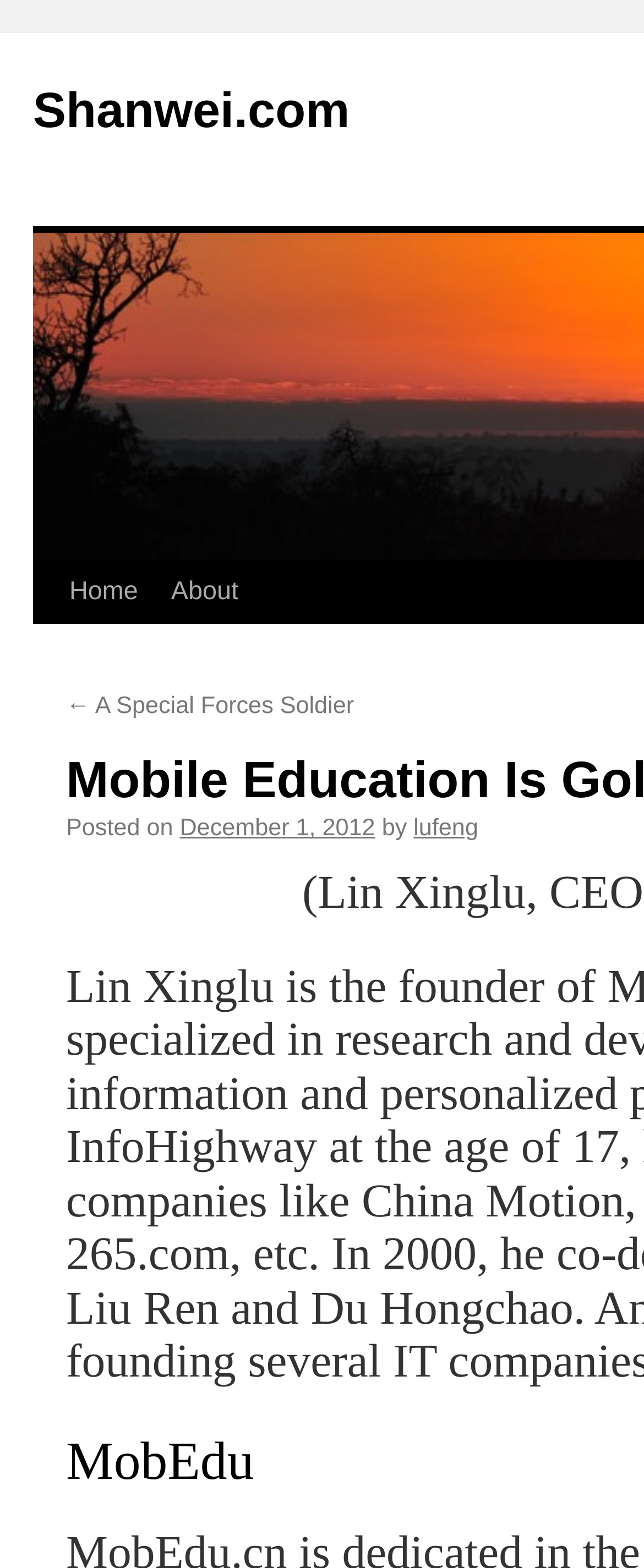Identify and provide the bounding box coordinates of the UI element described: "Shanwei.com". The coordinates should be formatted as [left, top, right, bottom], with each number being a float between 0 and 1.

[0.051, 0.054, 0.543, 0.088]